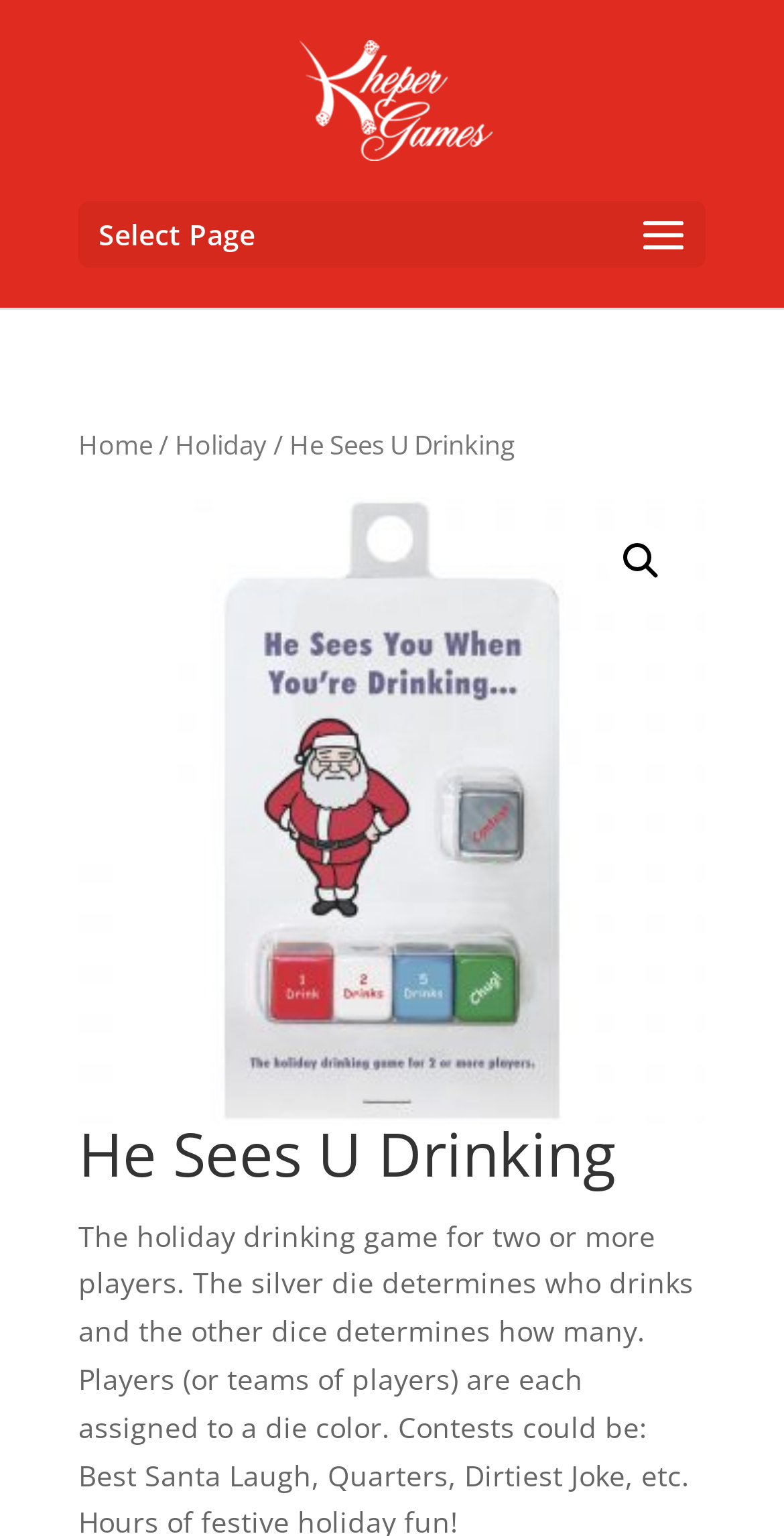Provide an in-depth description of the elements and layout of the webpage.

The webpage is about a holiday drinking game called "He Sees U Drinking" from Kheper Games, Inc. At the top left of the page, there is a link to the company's website, accompanied by a small image of the company's logo. Below this, there is a dropdown menu labeled "Select Page". 

To the right of the dropdown menu, there is a navigation breadcrumb that displays the page's location, with links to the "Home" and "Holiday" pages, separated by forward slashes. The current page, "He Sees U Drinking", is also displayed in this breadcrumb.

On the top right of the page, there is a search icon, represented by a magnifying glass emoji. Below this, there is a large image that spans the entire width of the page, which appears to be the main content of the page. 

At the bottom of the page, there is a large heading that reads "He Sees U Drinking", which is likely the title of the game.